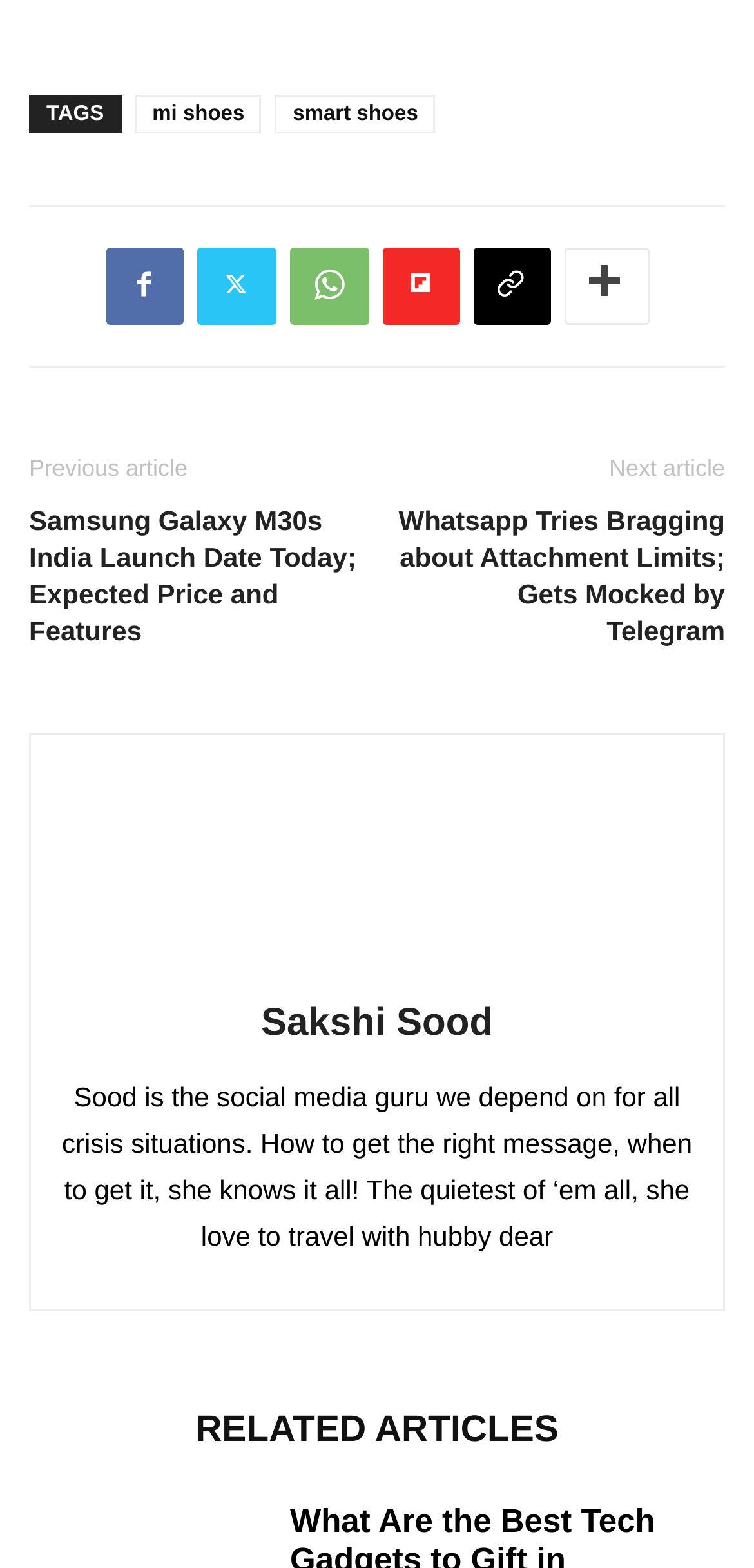From the details in the image, provide a thorough response to the question: What is the section title above the related articles?

I found the section title by looking at the heading element with the text 'RELATED ARTICLES', which is located at the bottom of the webpage and serves as a title for the related articles section.